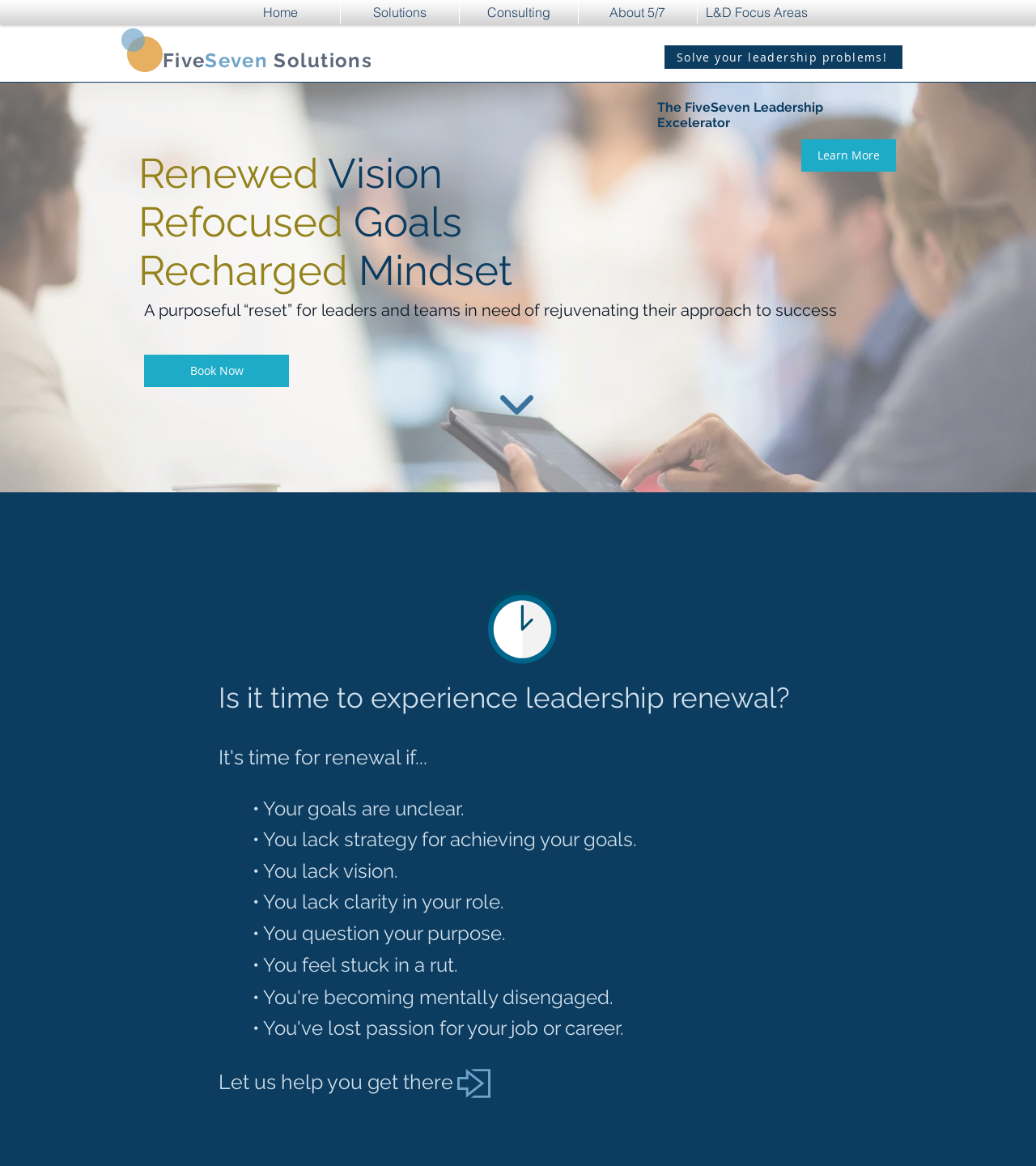Identify the bounding box coordinates of the clickable region necessary to fulfill the following instruction: "Explore the 'Consulting' solutions". The bounding box coordinates should be four float numbers between 0 and 1, i.e., [left, top, right, bottom].

[0.443, 0.001, 0.557, 0.021]